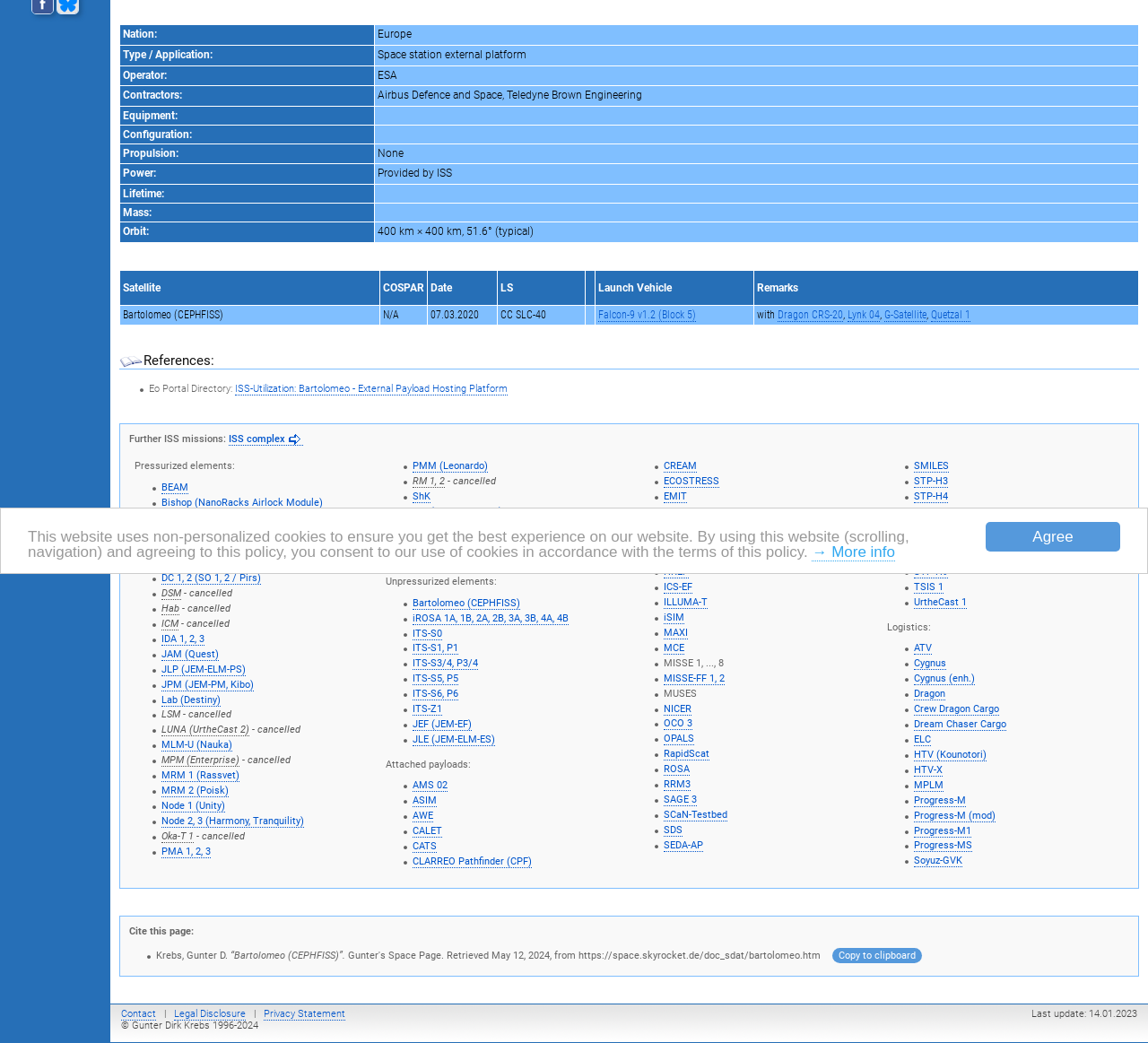Identify the bounding box for the UI element specified in this description: "UDM (USM)". The coordinates must be four float numbers between 0 and 1, formatted as [left, top, right, bottom].

[0.359, 0.514, 0.403, 0.526]